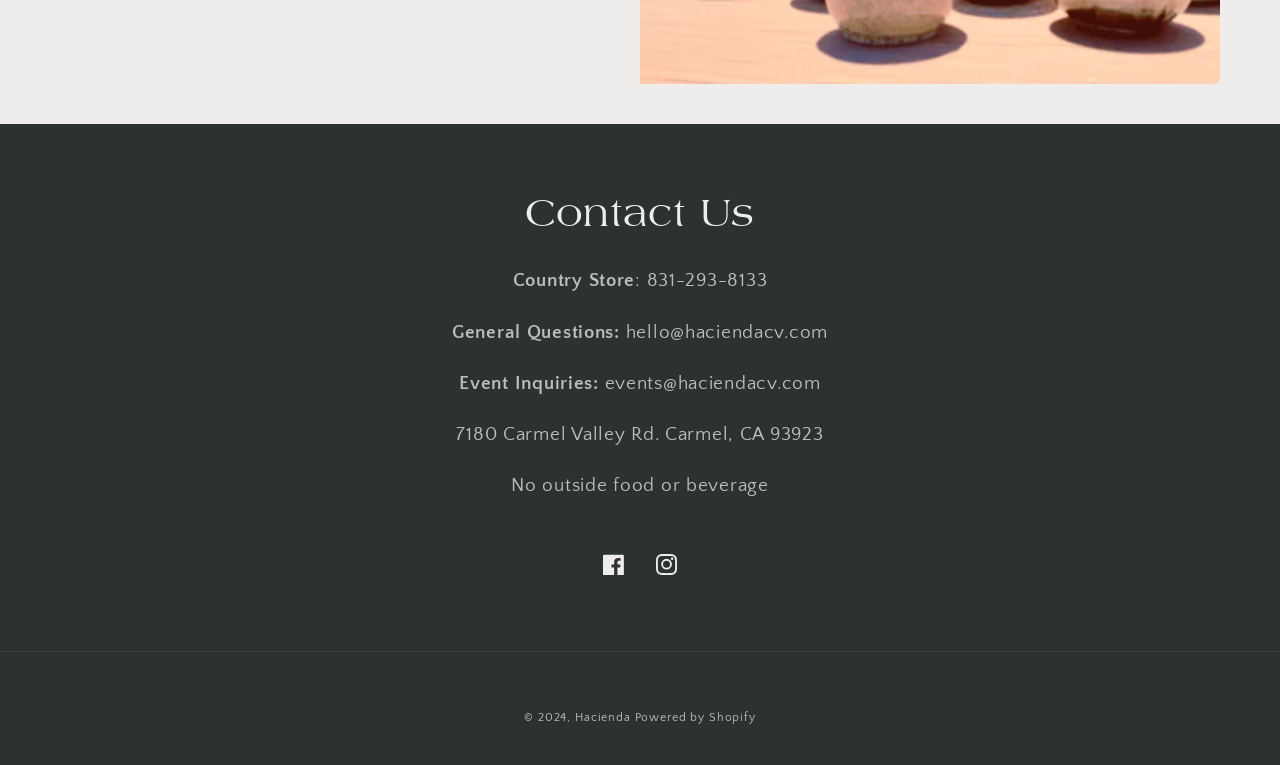What is the address of the location?
Give a thorough and detailed response to the question.

I found the address by looking at the text '7180 Carmel Valley Rd. Carmel, CA 93923' which is located below the email addresses.